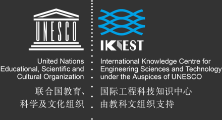Answer briefly with one word or phrase:
What is the focus of the partnership between UNESCO and IKCEST?

Education and knowledge sharing